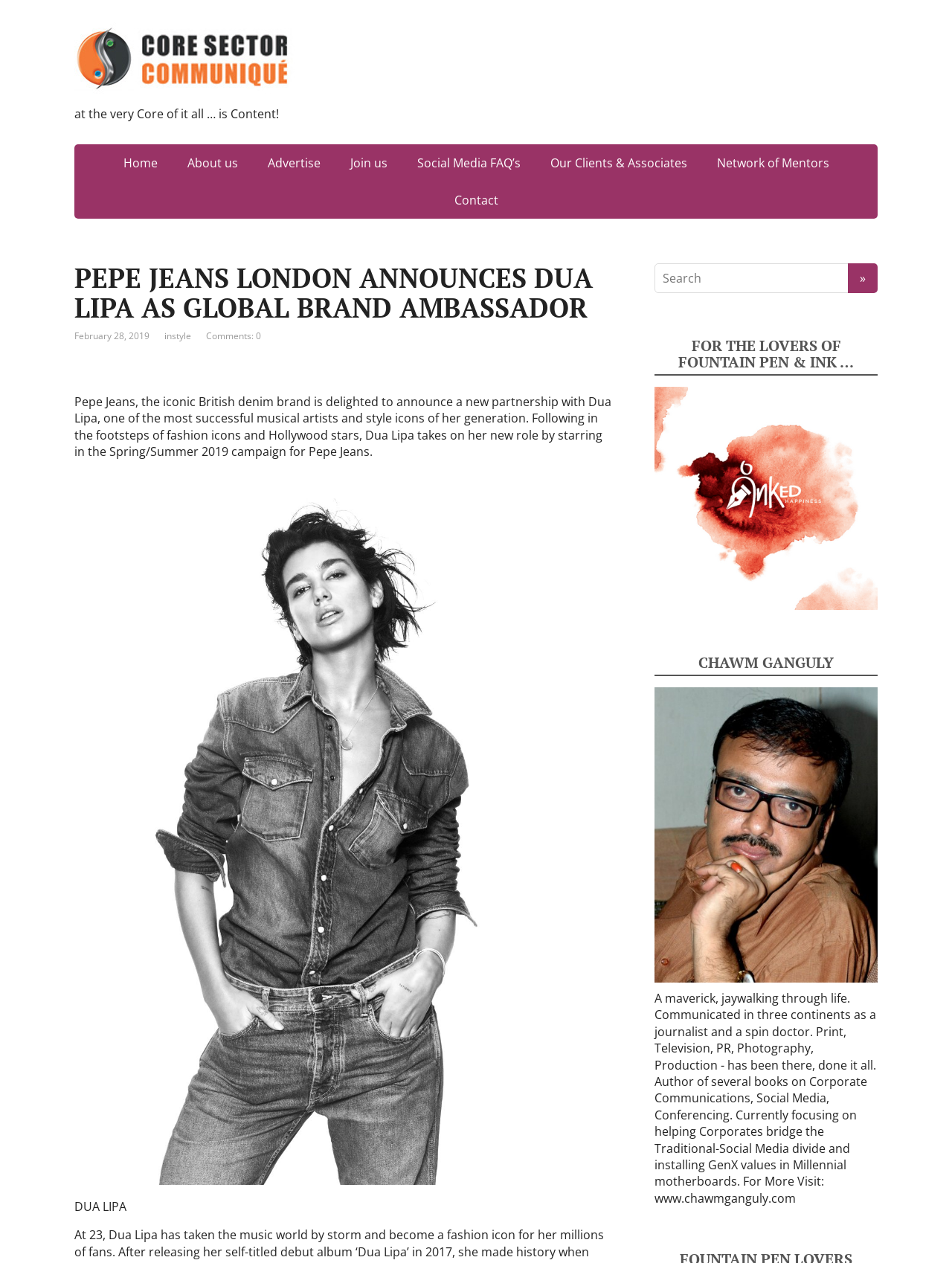What is the date of the article?
Give a detailed response to the question by analyzing the screenshot.

The date of the article is mentioned below the title, which is February 28, 2019.